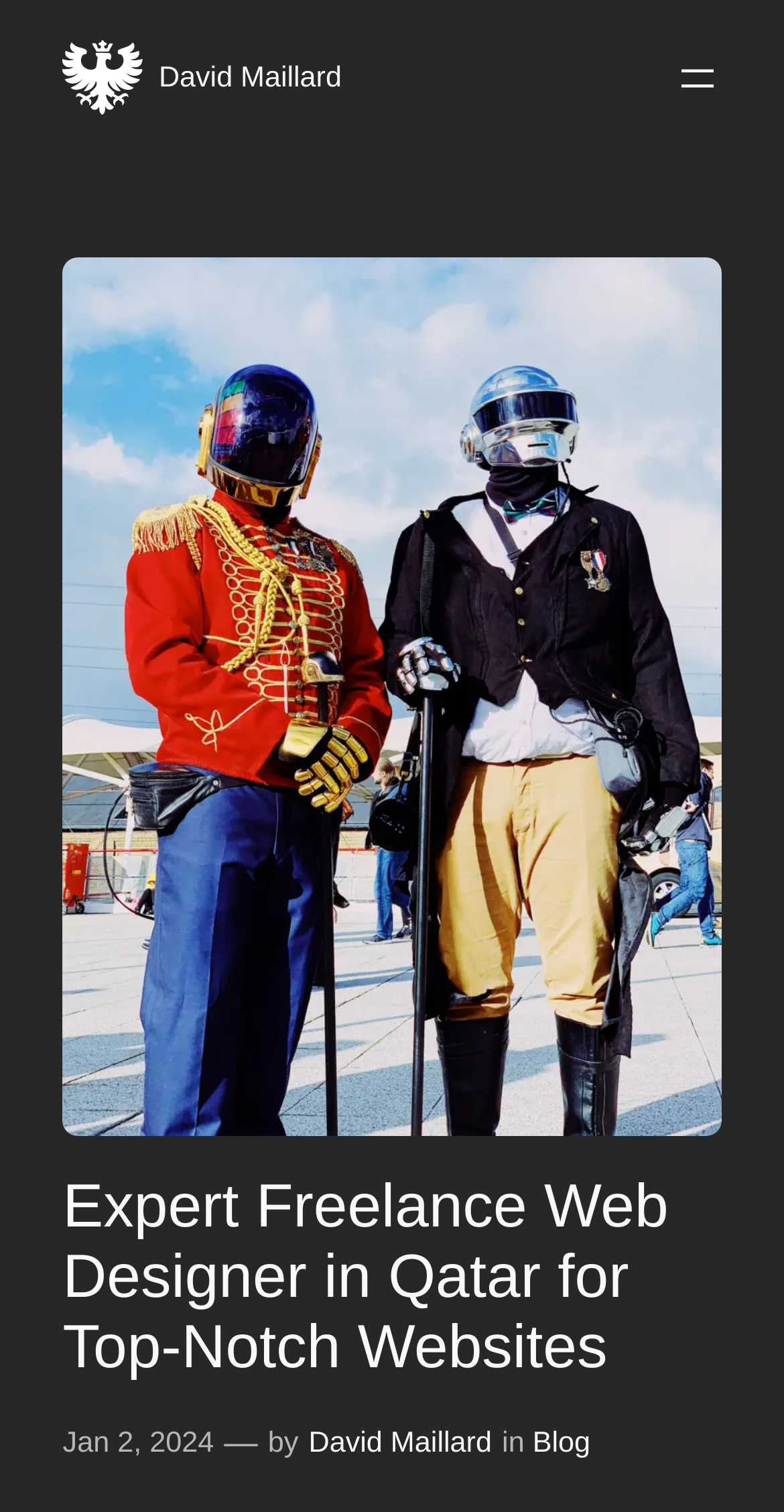Provide a thorough description of the webpage you see.

The webpage is about an expert freelance web designer in Qatar, David Maillard, who offers top-notch website design services. At the top-left corner, there is a link and an image with the text "David Maillard". Below this, there is another link with the same text. 

On the top-right corner, there is a navigation menu with an "Open menu" button. 

The main content of the webpage is divided into two sections. The top section contains a large figure that spans across the entire width of the page. Below this figure, there is a heading that reads "Expert Freelance Web Designer in Qatar for Top-Notch Websites". 

At the bottom of the page, there is a section with a timestamp "Jan 2, 2024", followed by a dash, the text "by", and a link to "David Maillard". Next to this, there is a link to the "Blog" section.